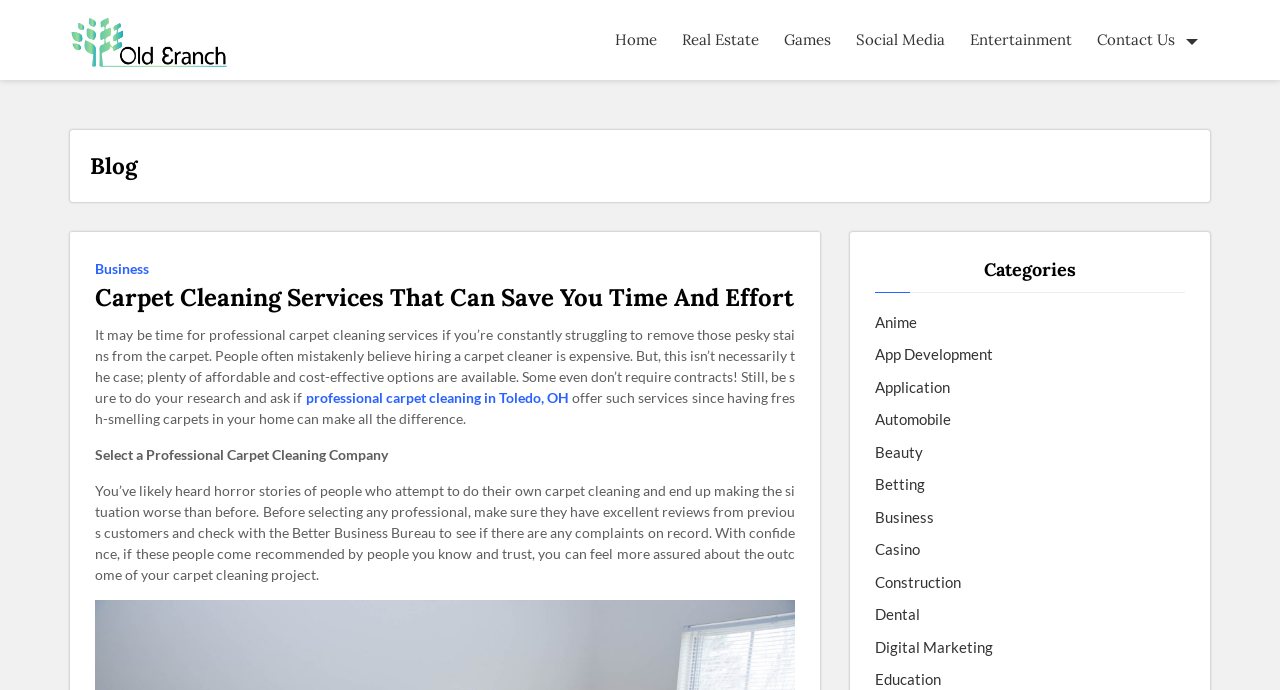Determine the bounding box coordinates of the section to be clicked to follow the instruction: "Learn more about professional carpet cleaning in Toledo, OH". The coordinates should be given as four float numbers between 0 and 1, formatted as [left, top, right, bottom].

[0.239, 0.561, 0.444, 0.591]